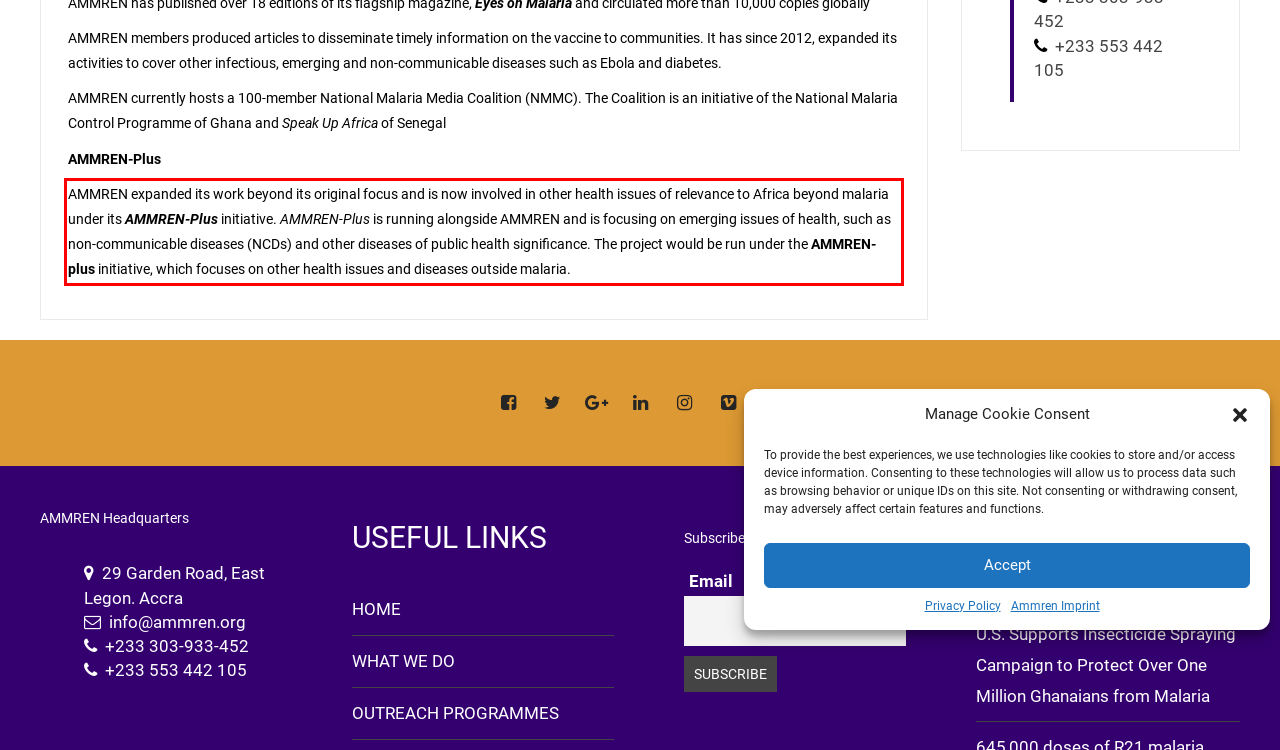Please analyze the screenshot of a webpage and extract the text content within the red bounding box using OCR.

AMMREN expanded its work beyond its original focus and is now involved in other health issues of relevance to Africa beyond malaria under its AMMREN-Plus initiative. AMMREN-Plus is running alongside AMMREN and is focusing on emerging issues of health, such as non-communicable diseases (NCDs) and other diseases of public health significance. The project would be run under the AMMREN-plus initiative, which focuses on other health issues and diseases outside malaria.